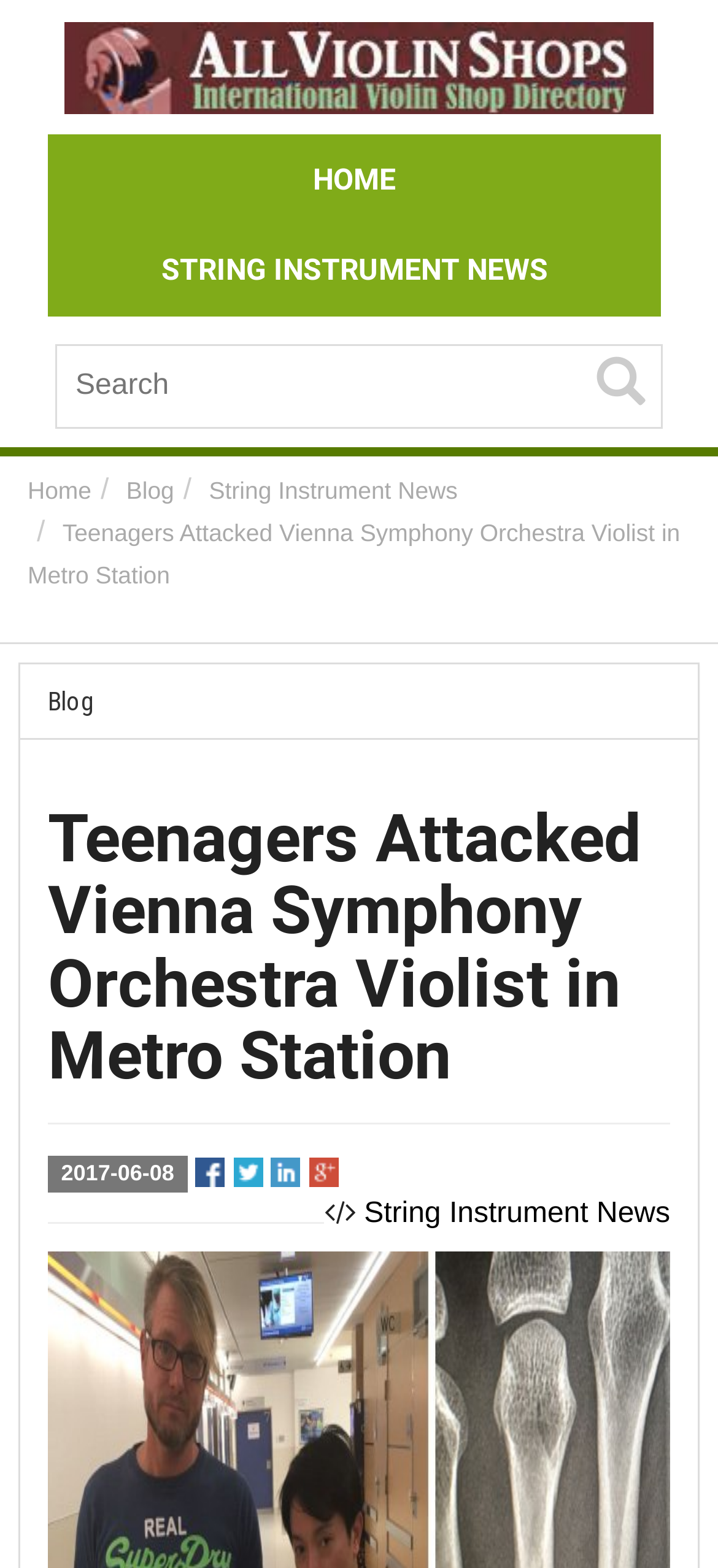Pinpoint the bounding box coordinates of the clickable element to carry out the following instruction: "Visit Cameroon page."

None